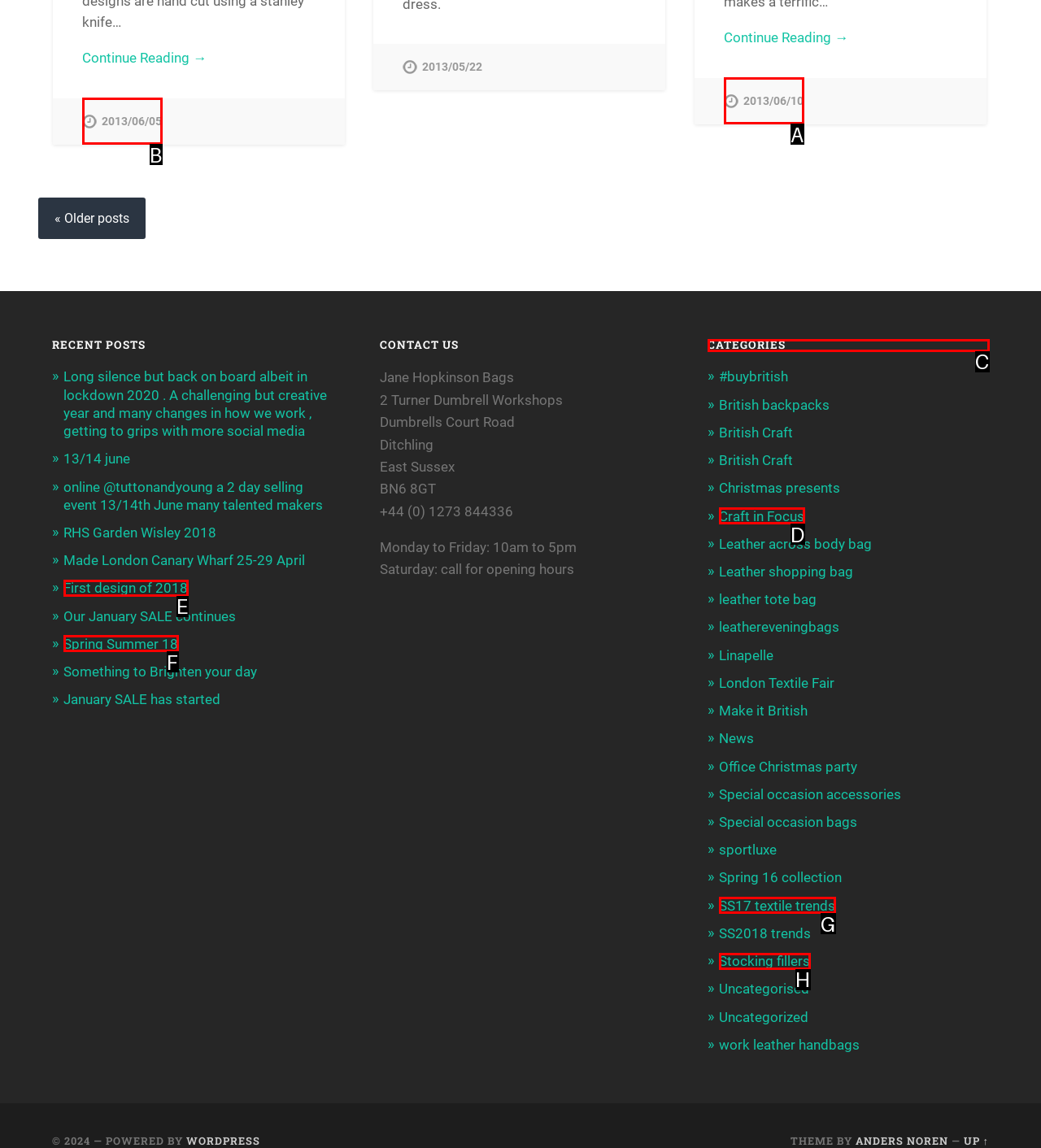Which HTML element should be clicked to perform the following task: Browse 'CATEGORIES'
Reply with the letter of the appropriate option.

C